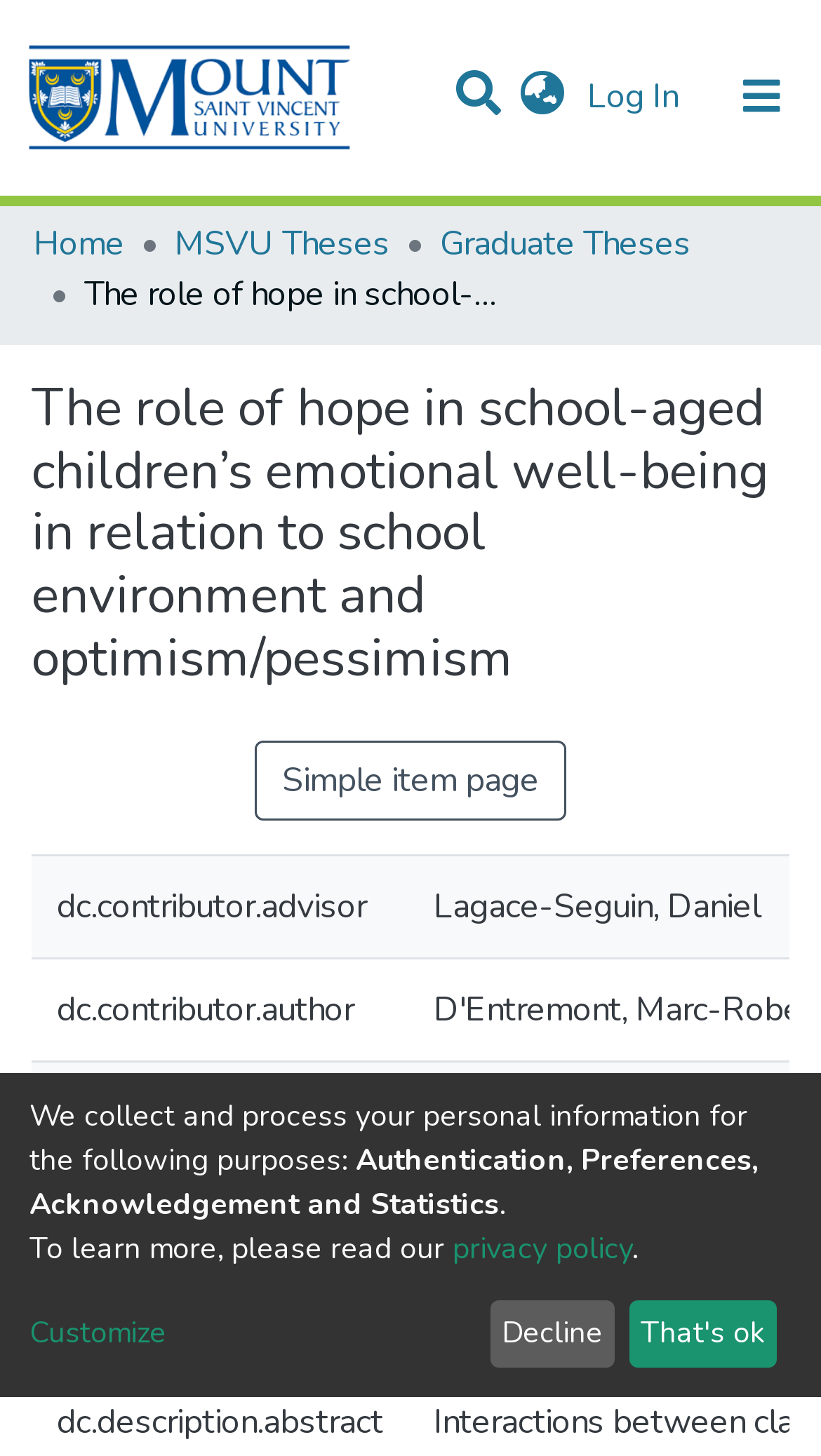Locate the bounding box coordinates of the clickable region to complete the following instruction: "Access the graduate theses."

[0.536, 0.15, 0.841, 0.185]